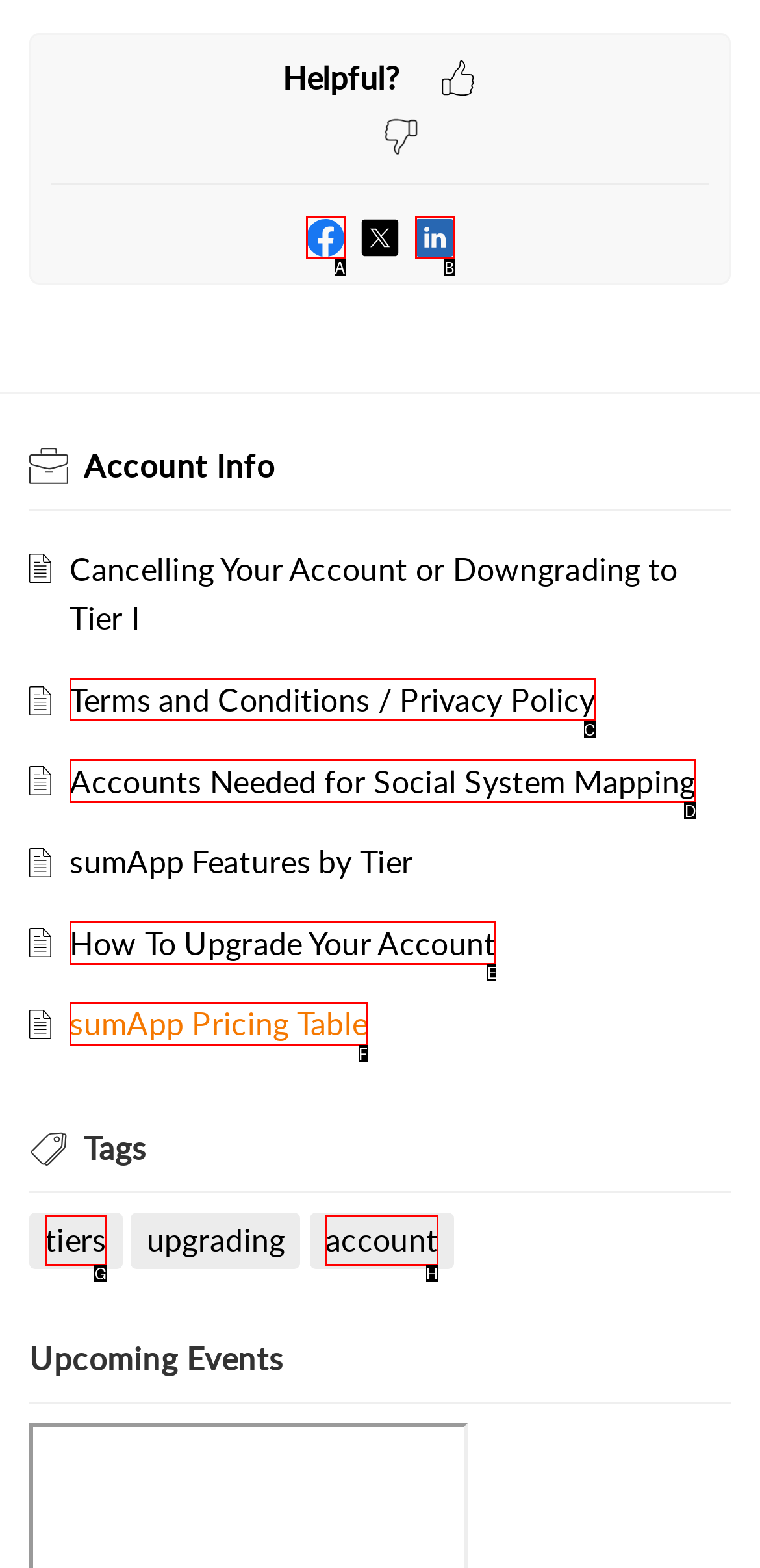To execute the task: Read Terms and Conditions / Privacy Policy, which one of the highlighted HTML elements should be clicked? Answer with the option's letter from the choices provided.

C